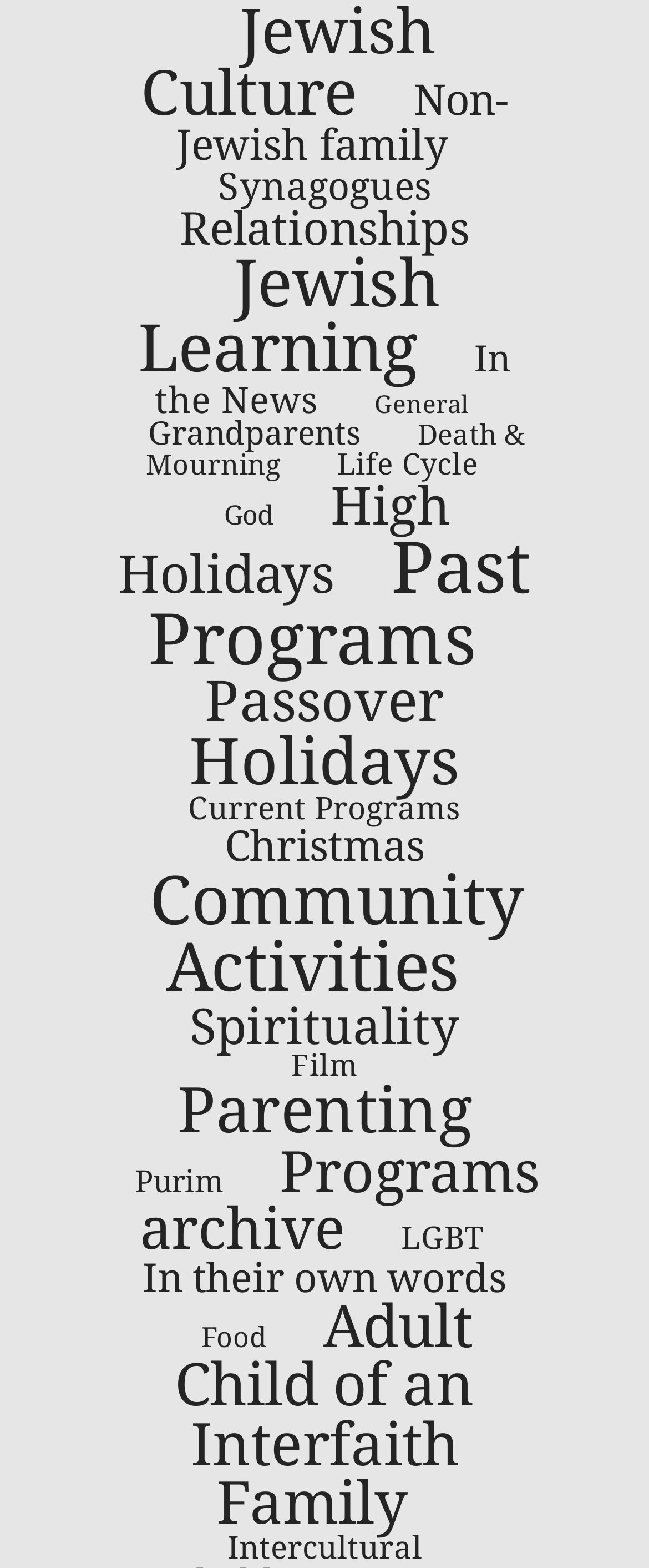Identify the bounding box coordinates of the area you need to click to perform the following instruction: "Explore Non-Jewish family resources".

[0.272, 0.048, 0.783, 0.109]